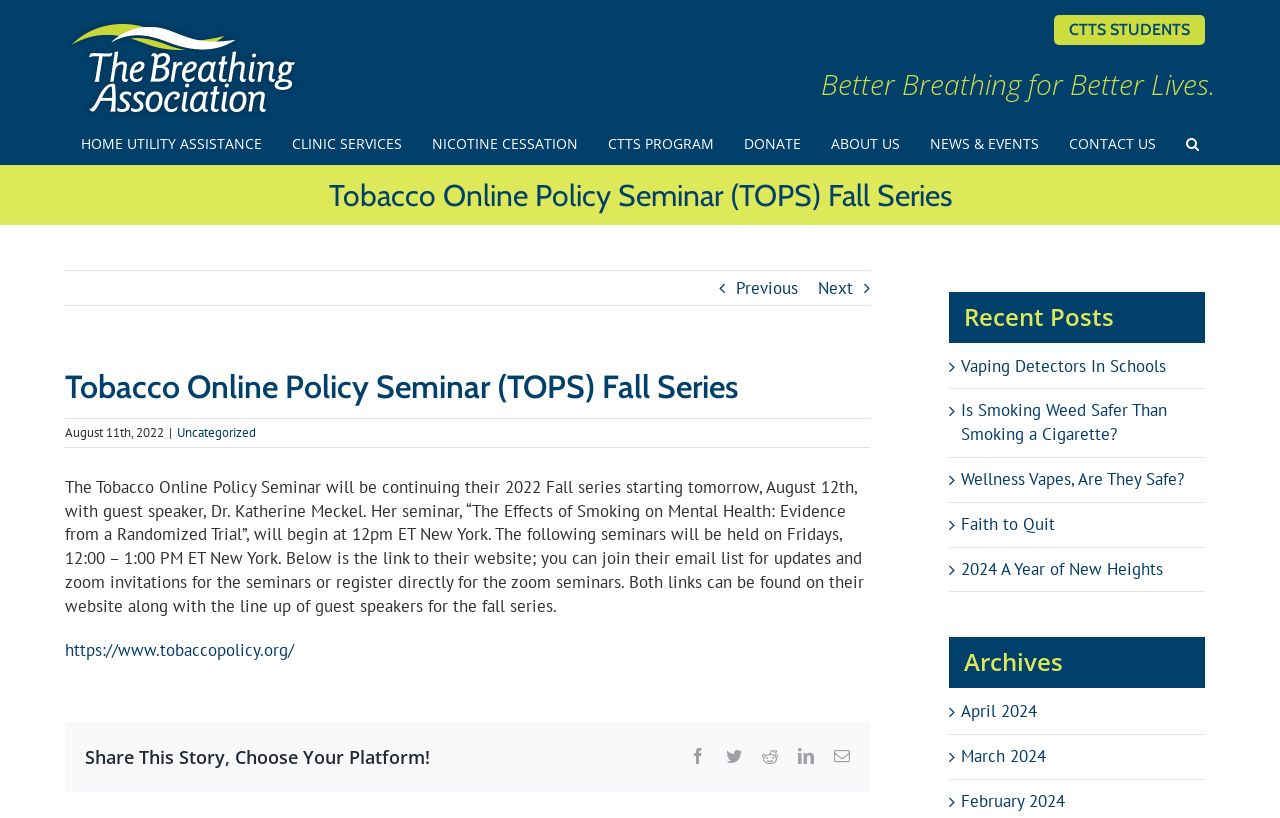Mark the bounding box of the element that matches the following description: "Uncategorized".

[0.138, 0.518, 0.2, 0.539]